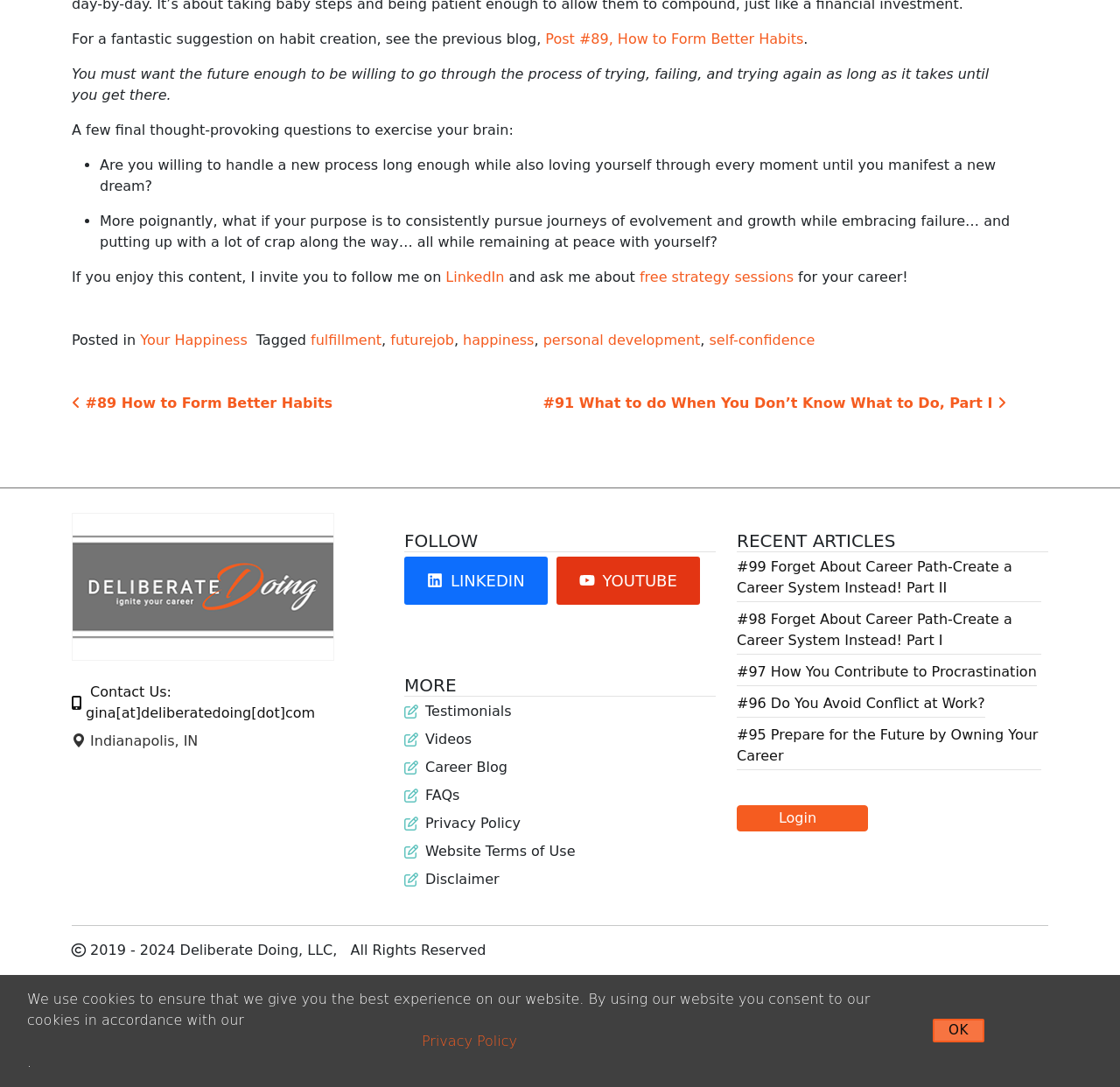Determine the bounding box coordinates for the area that should be clicked to carry out the following instruction: "View Videos on YouTube".

[0.497, 0.512, 0.625, 0.556]